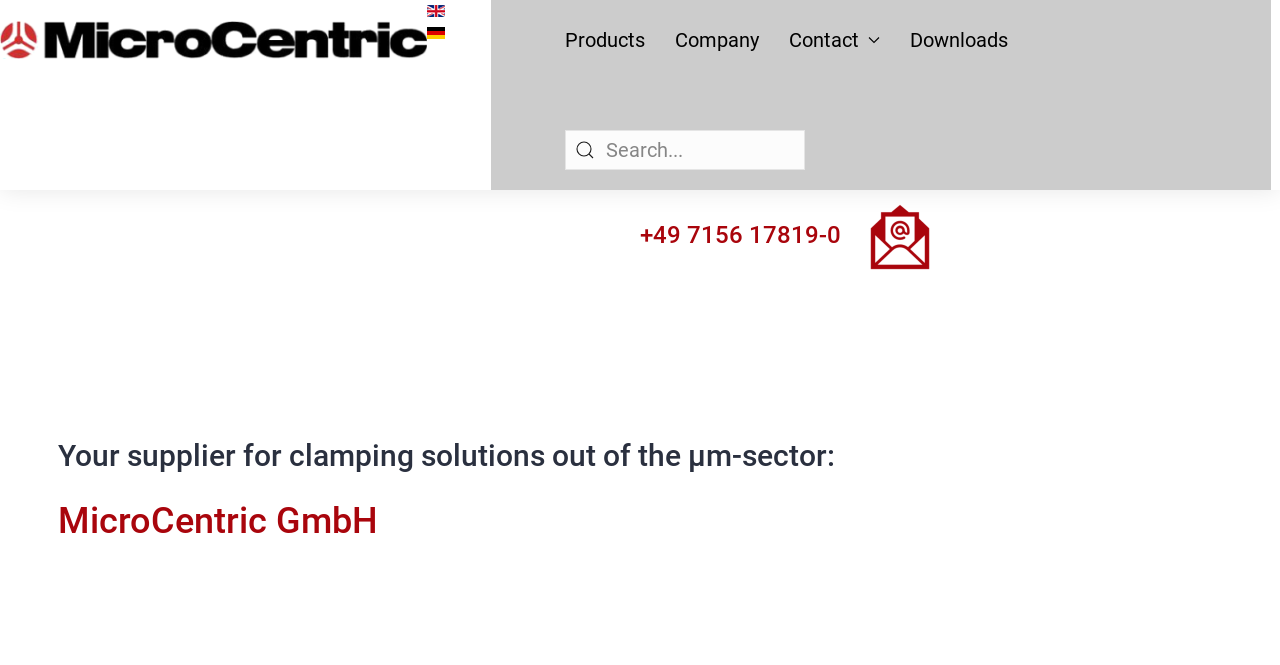Locate the bounding box coordinates of the area to click to fulfill this instruction: "Contact us". The bounding box should be presented as four float numbers between 0 and 1, in the order [left, top, right, bottom].

[0.616, 0.0, 0.687, 0.12]